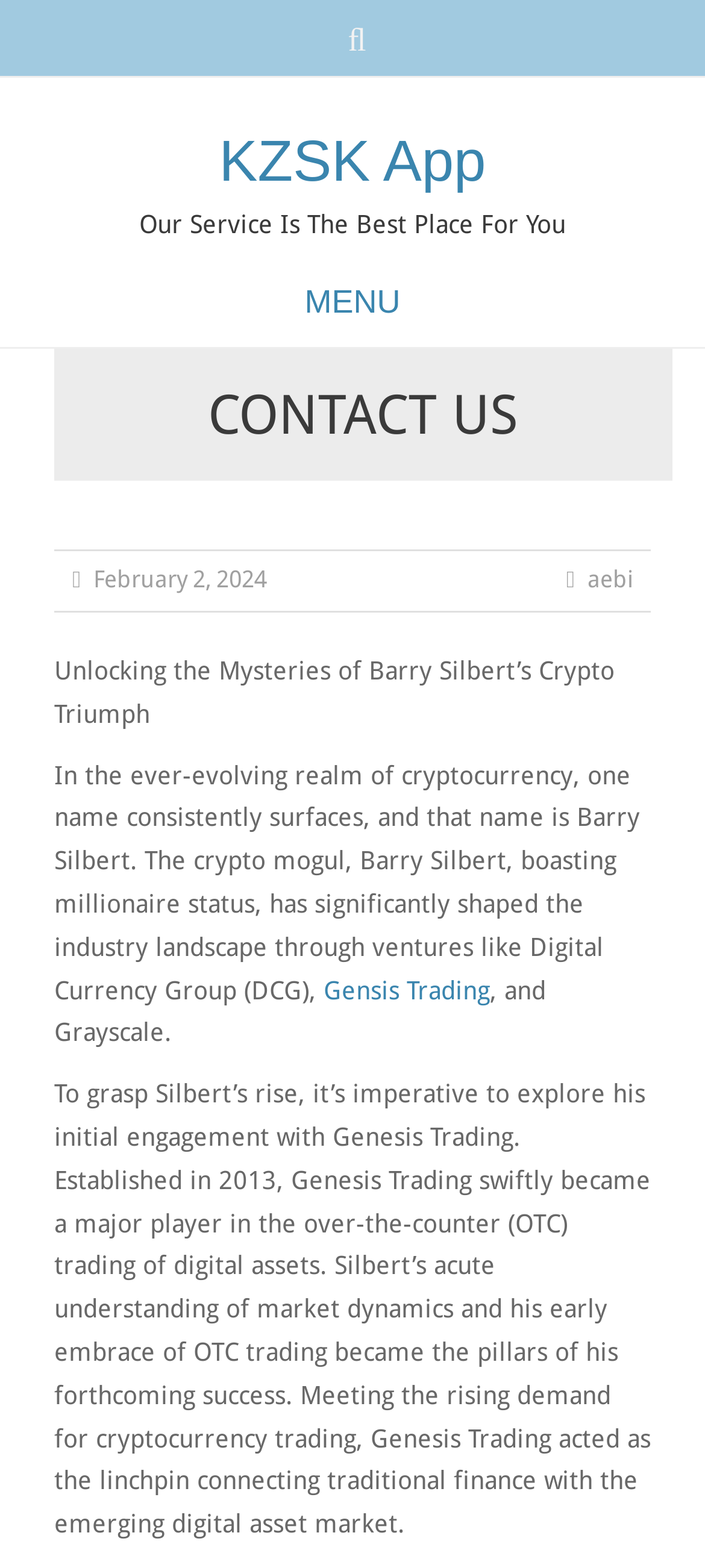Using the element description provided, determine the bounding box coordinates in the format (top-left x, top-left y, bottom-right x, bottom-right y). Ensure that all values are floating point numbers between 0 and 1. Element description: KZSK App

[0.311, 0.083, 0.689, 0.123]